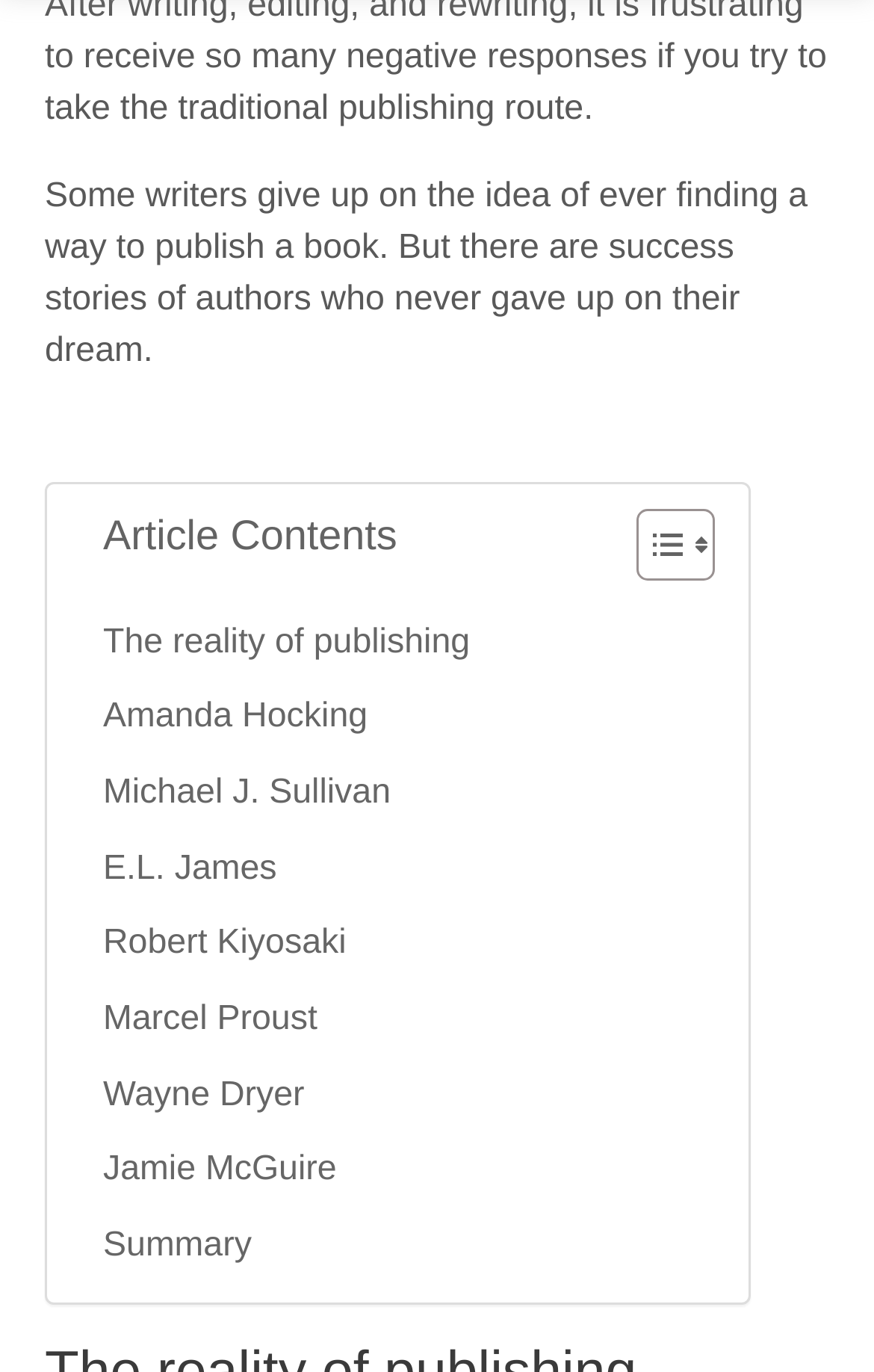Find the bounding box coordinates of the element I should click to carry out the following instruction: "View summary".

[0.105, 0.891, 0.288, 0.933]